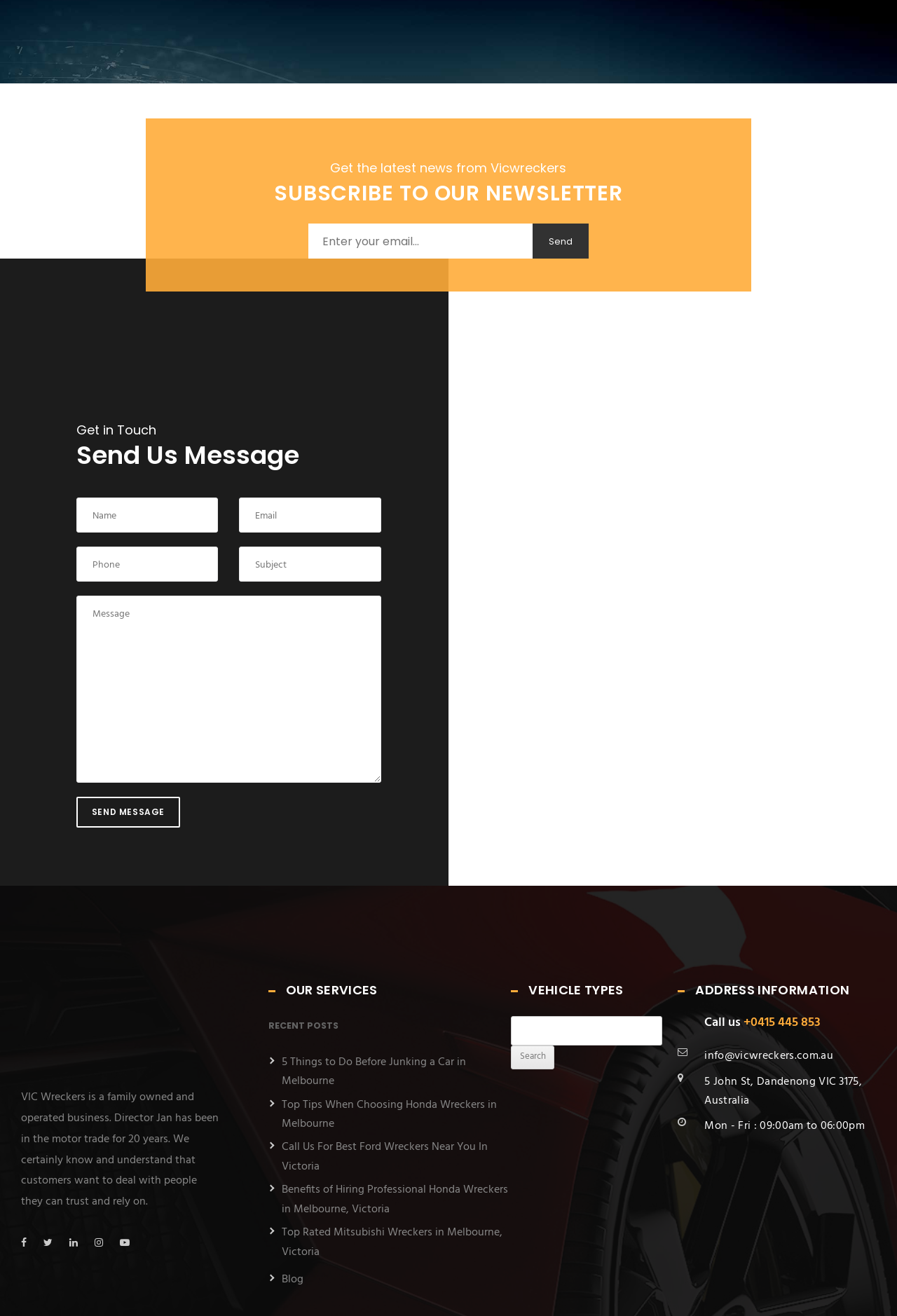Please find the bounding box coordinates of the element that you should click to achieve the following instruction: "Click on Fashion". The coordinates should be presented as four float numbers between 0 and 1: [left, top, right, bottom].

None